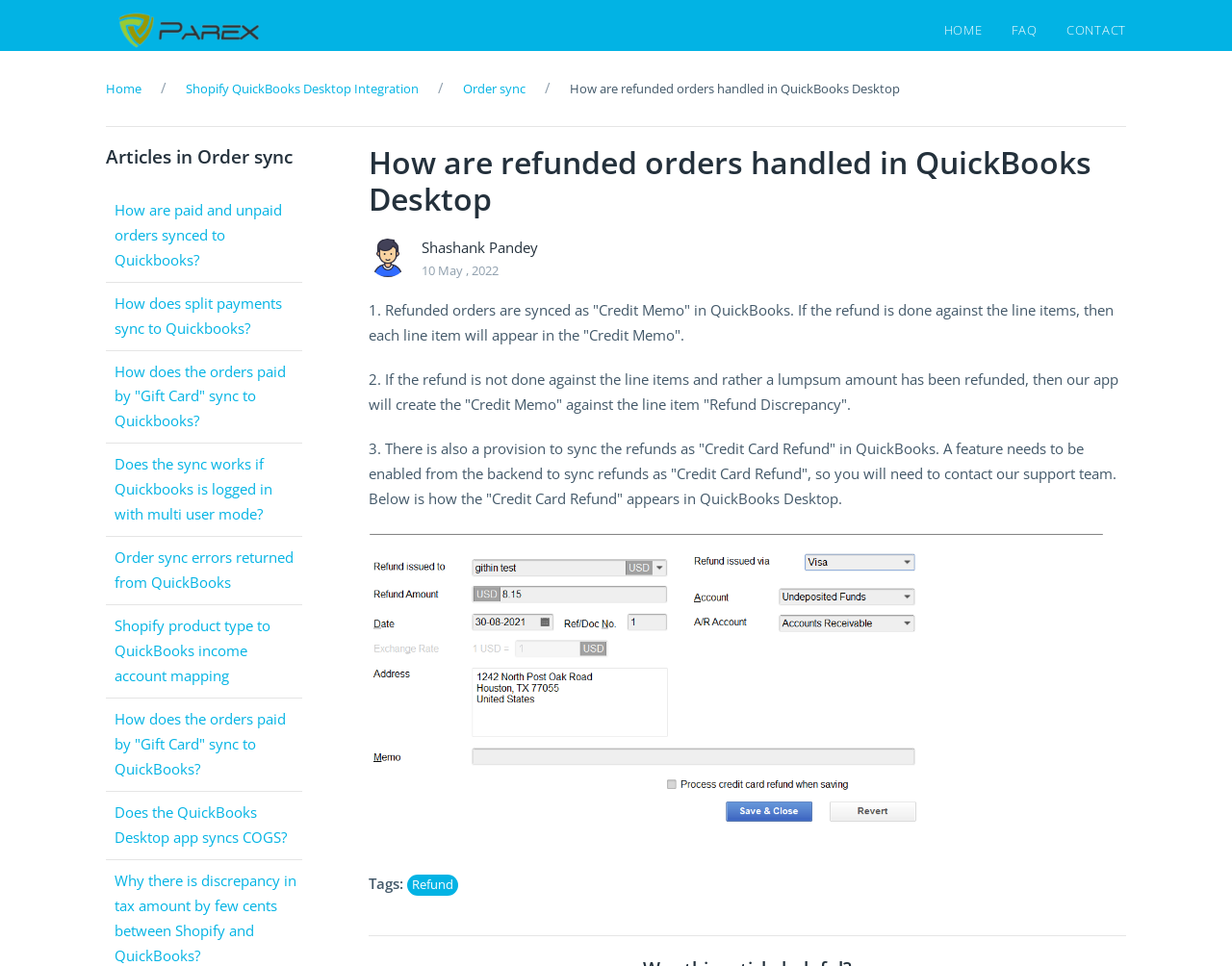Explain the webpage's layout and main content in detail.

This webpage is about the Parex Bridge, specifically explaining how refunded orders are handled in QuickBooks Desktop. At the top left, there is an image, and next to it, there are three links: "Home", "Shopify QuickBooks Desktop Integration", and "Order sync". 

Below these links, there is a heading that repeats the title of the webpage. To the left of this heading, there is another image. Below the heading, there is a subheading with the author's name, "Shashank Pandey", and the date "10 May, 2022". 

The main content of the webpage is divided into three sections, each explaining a different aspect of how refunded orders are synced to QuickBooks. The first section explains that refunded orders are synced as "Credit Memo" in QuickBooks, and if the refund is done against line items, each line item will appear in the "Credit Memo". The second section explains that if the refund is not done against line items, the app will create the "Credit Memo" against the line item "Refund Discrepancy". The third section explains that there is also a provision to sync the refunds as "Credit Card Refund" in QuickBooks, but this feature needs to be enabled from the backend.

At the bottom of the webpage, there is a section titled "Articles in Order sync" with several links to related articles, such as "How are paid and unpaid orders synced to Quickbooks?" and "Does the sync work if Quickbooks is logged in with multi-user mode?".